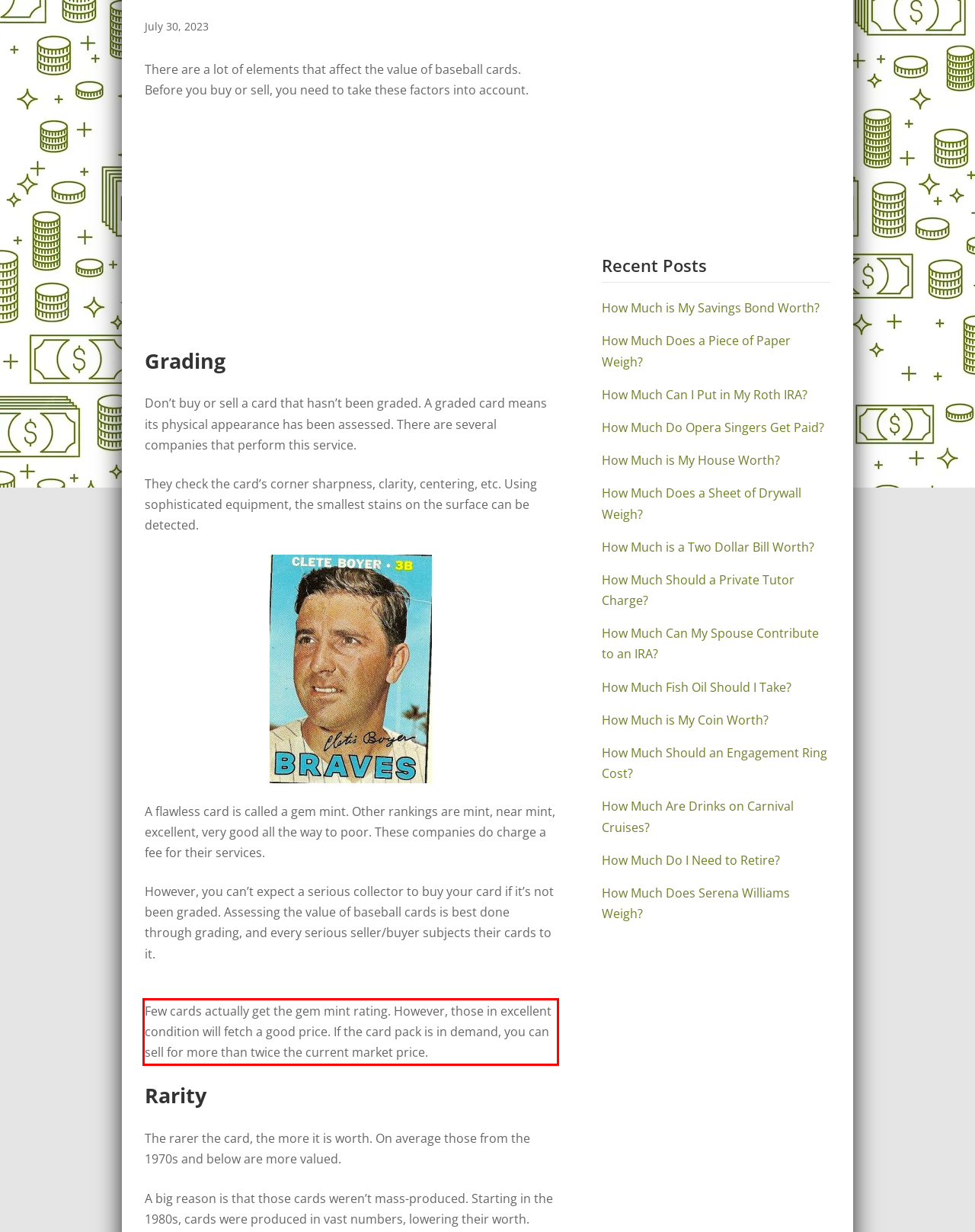You are provided with a webpage screenshot that includes a red rectangle bounding box. Extract the text content from within the bounding box using OCR.

Few cards actually get the gem mint rating. However, those in excellent condition will fetch a good price. If the card pack is in demand, you can sell for more than twice the current market price.